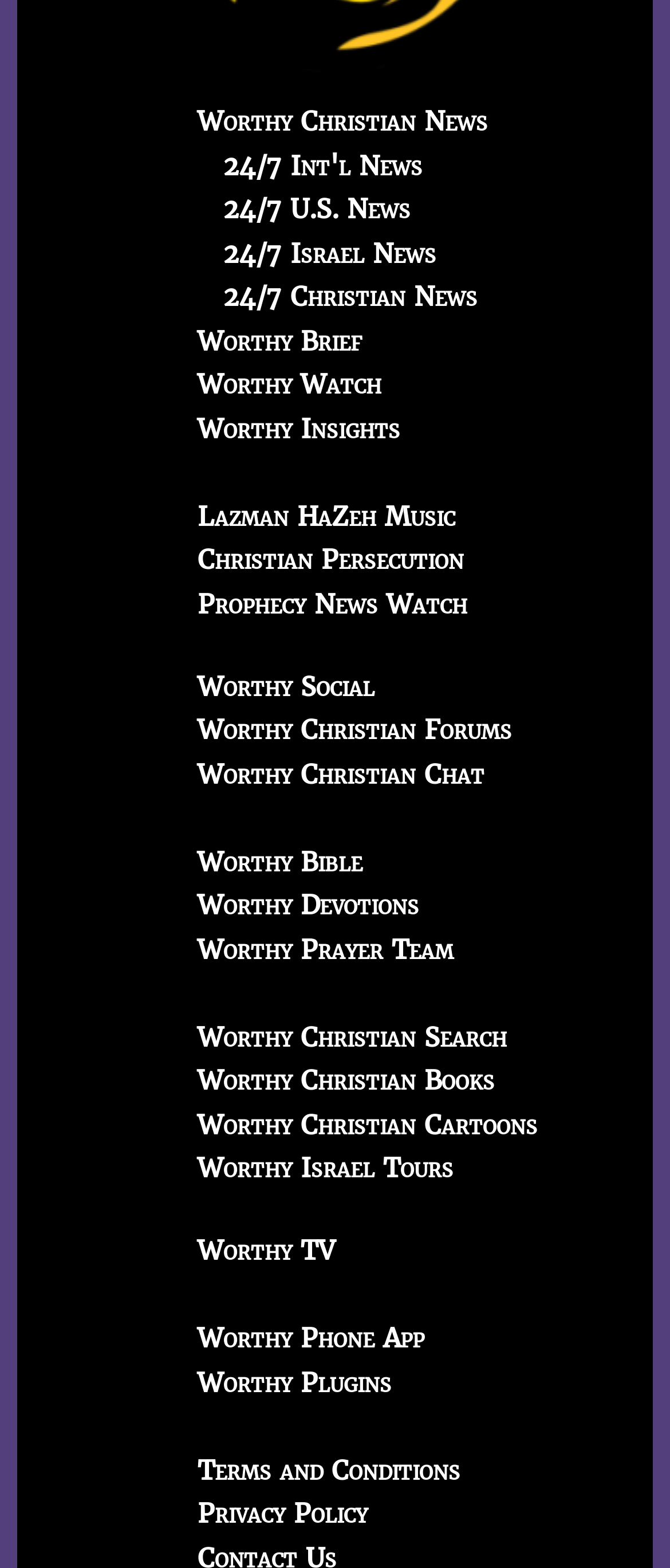Highlight the bounding box coordinates of the element you need to click to perform the following instruction: "Search with Worthy Christian Search."

[0.295, 0.651, 0.756, 0.672]